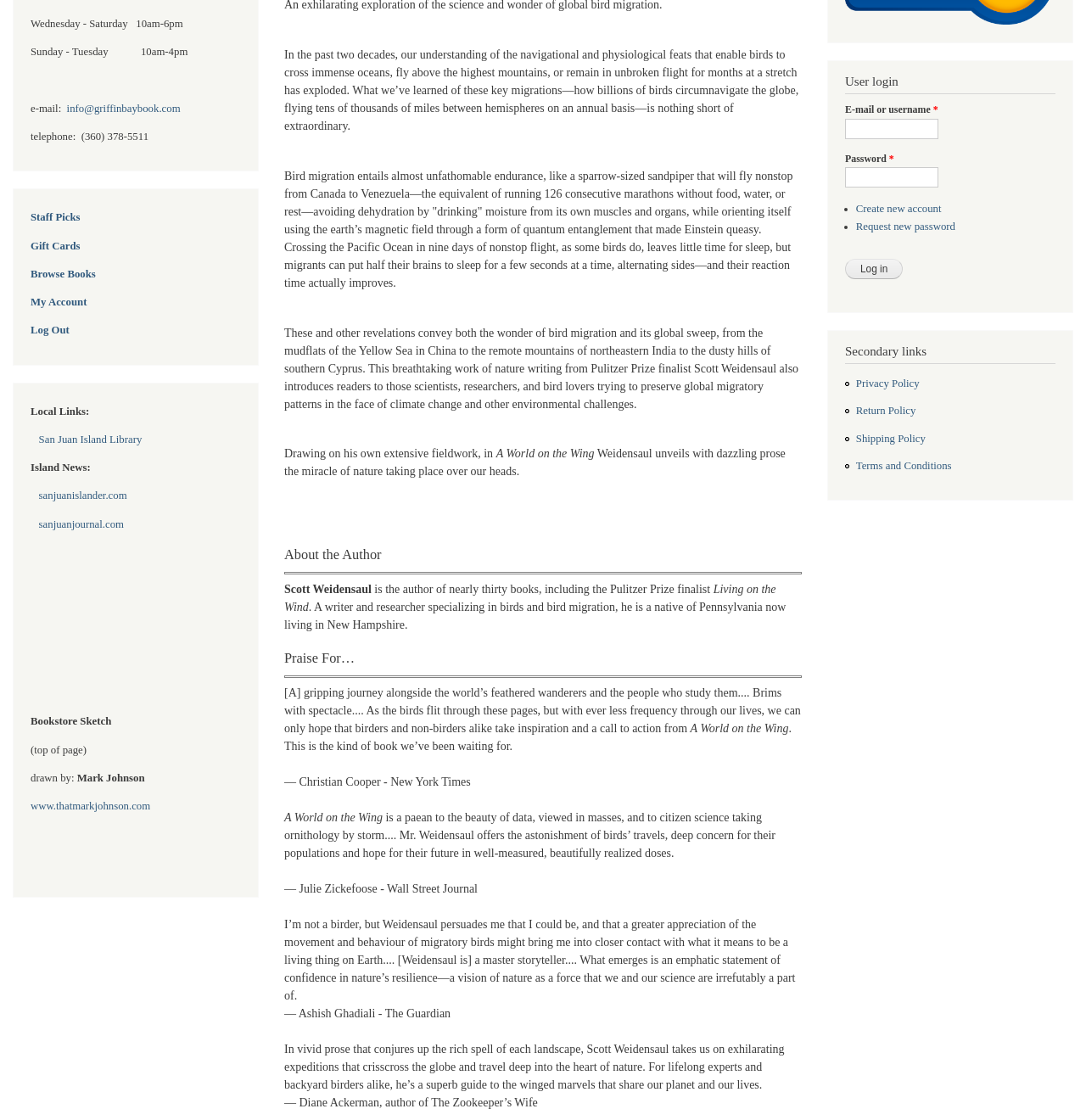Identify the bounding box of the HTML element described here: "0 item(s) - ￥0.00". Provide the coordinates as four float numbers between 0 and 1: [left, top, right, bottom].

None